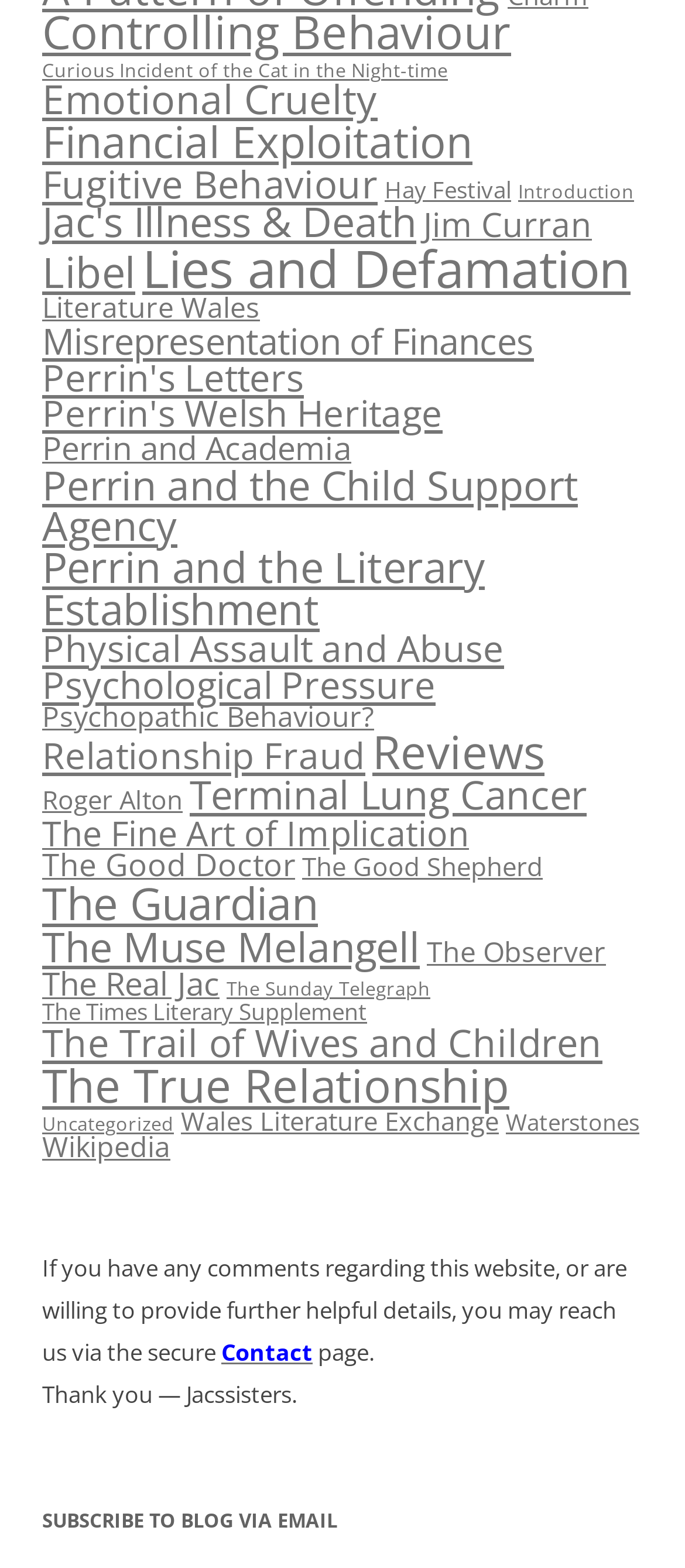Please indicate the bounding box coordinates of the element's region to be clicked to achieve the instruction: "Click on 'Controlling Behaviour'". Provide the coordinates as four float numbers between 0 and 1, i.e., [left, top, right, bottom].

[0.062, 0.0, 0.746, 0.041]